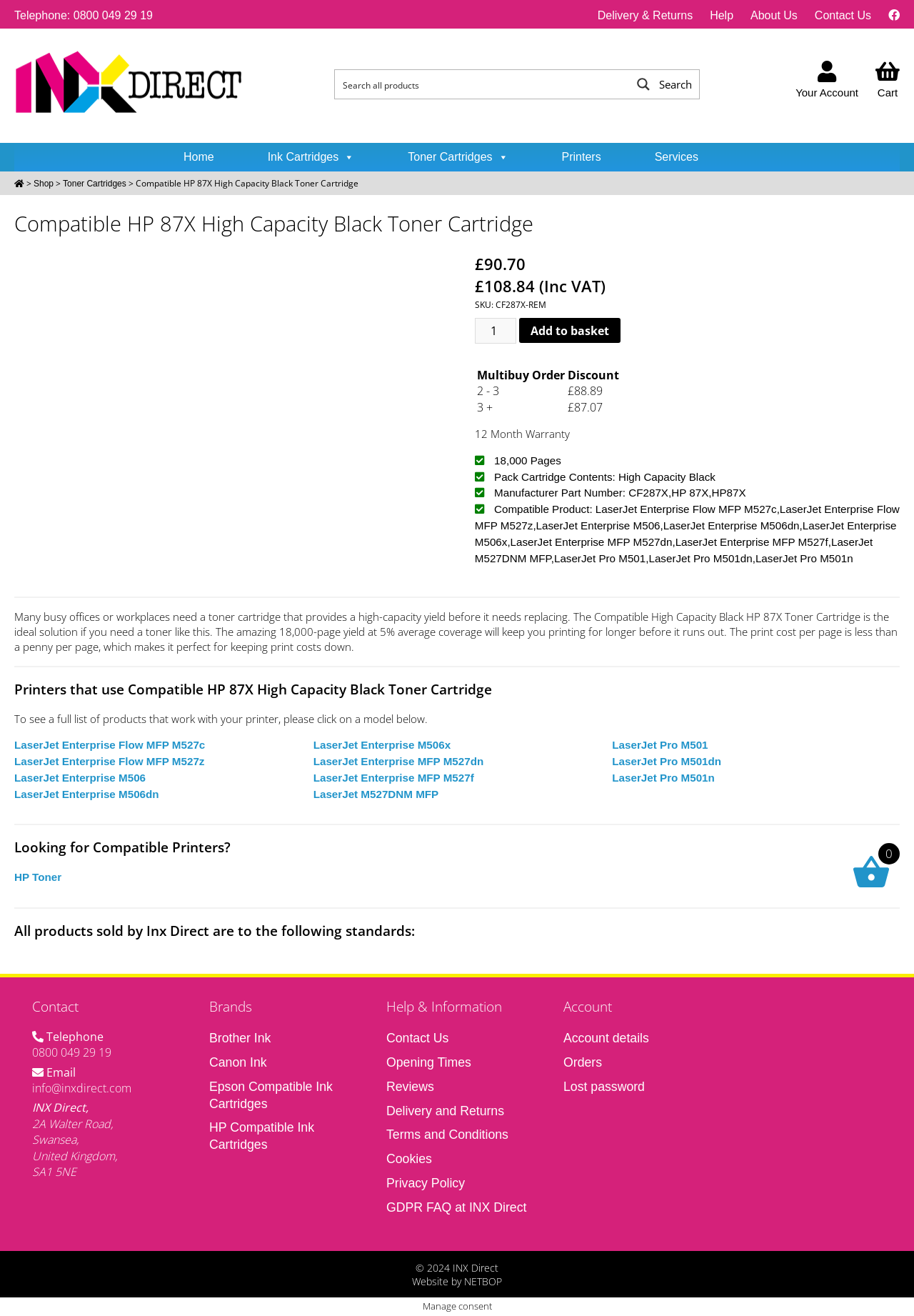Respond to the question below with a single word or phrase:
What is the telephone number for contacting INX Direct?

0800 049 29 19